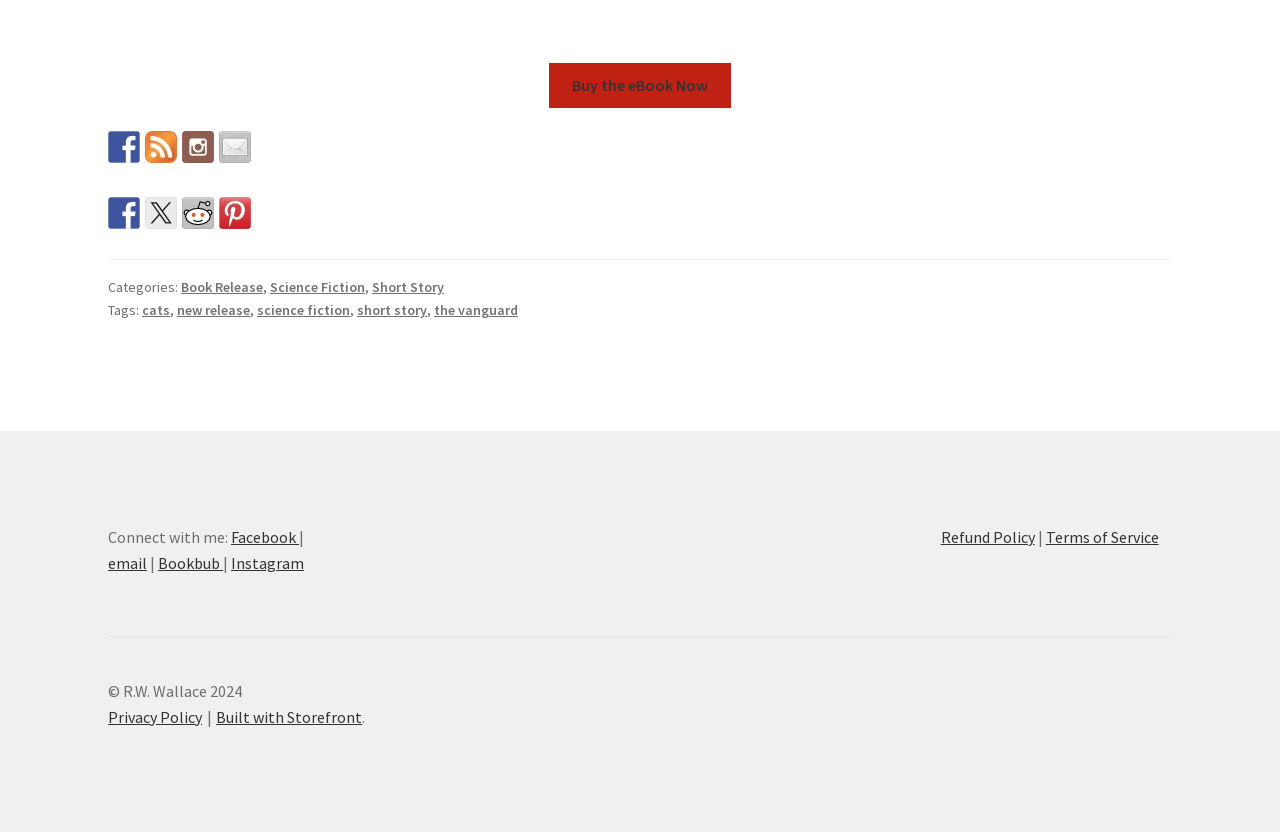Show me the bounding box coordinates of the clickable region to achieve the task as per the instruction: "Contact via email".

[0.084, 0.664, 0.115, 0.688]